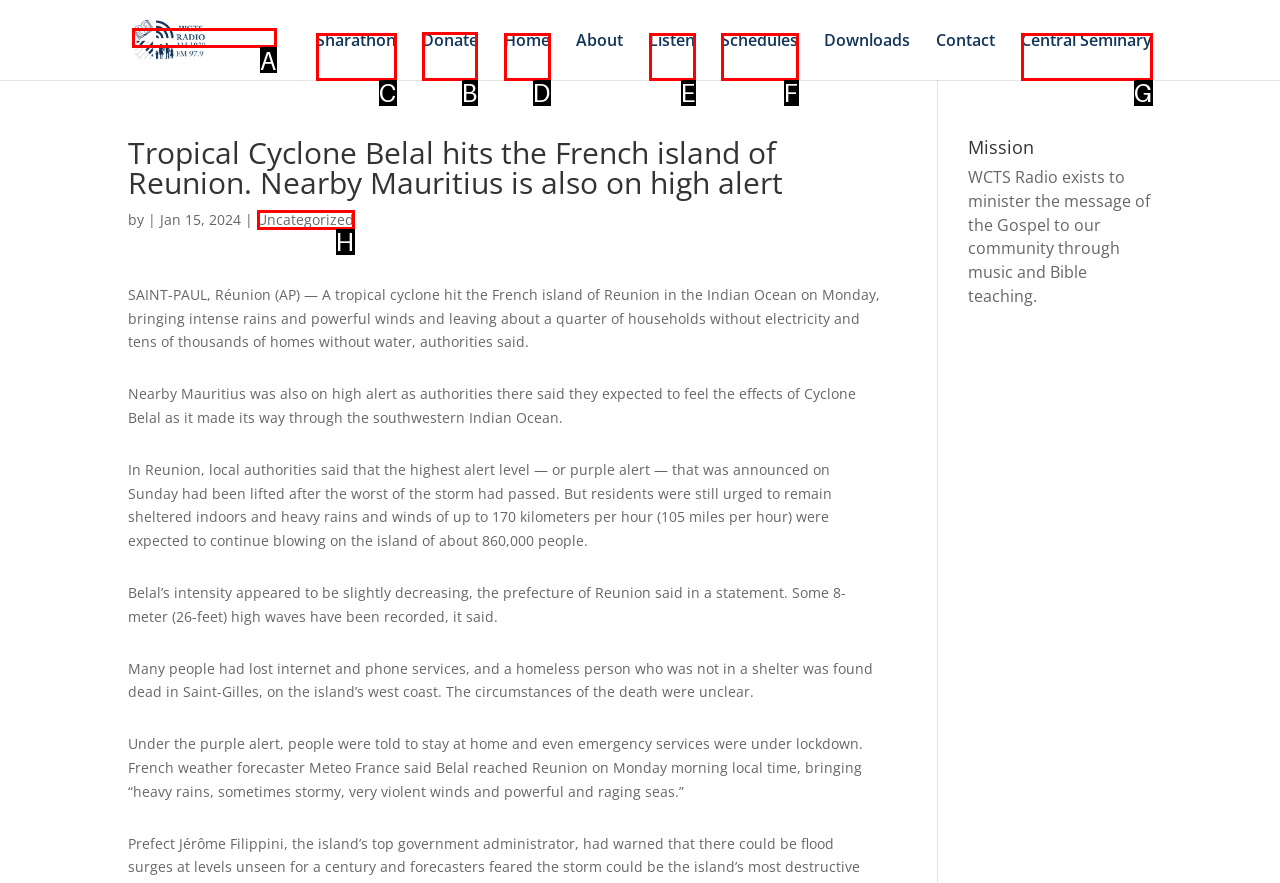Identify which HTML element to click to fulfill the following task: Click on Donate link. Provide your response using the letter of the correct choice.

B